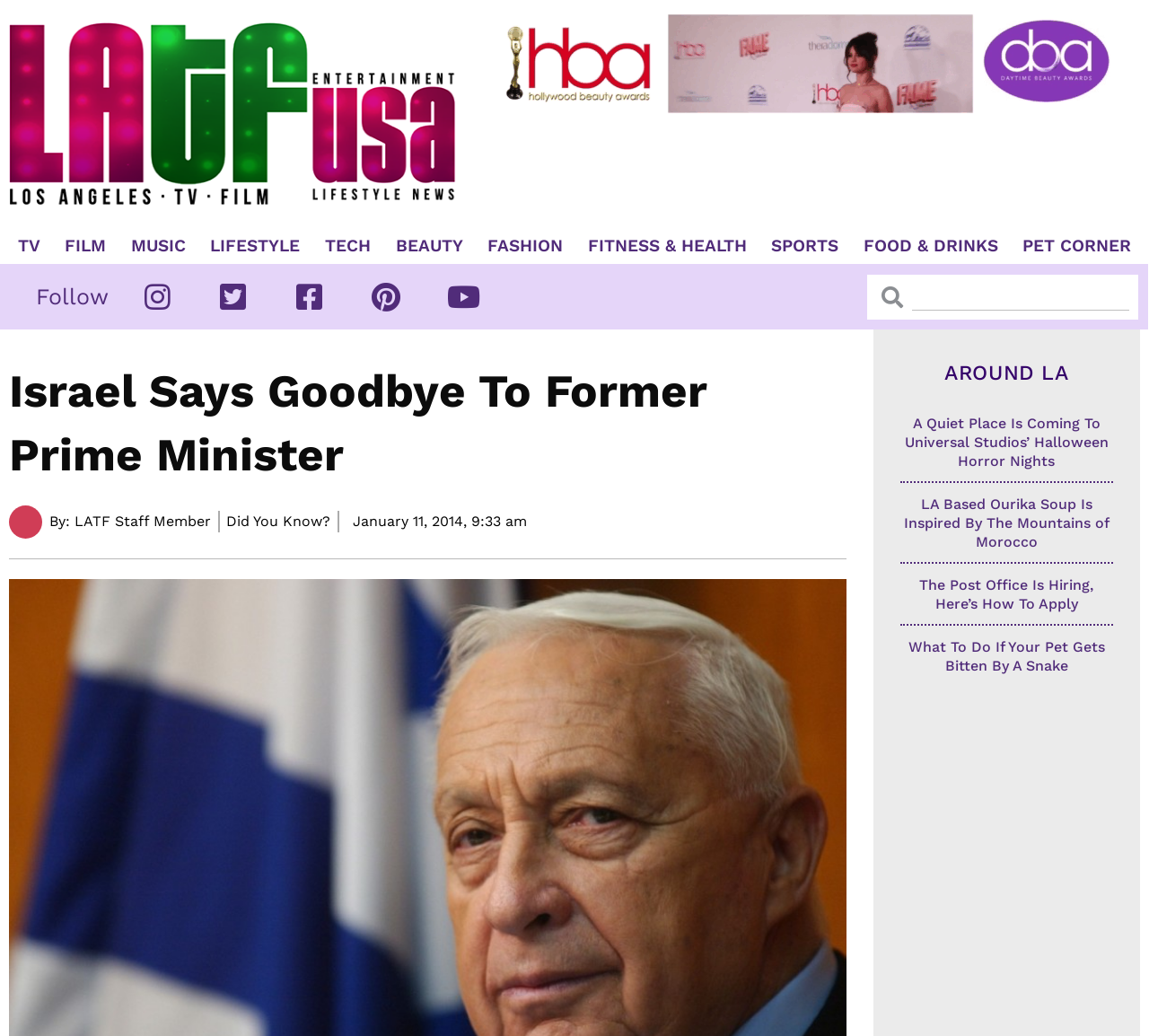Identify the bounding box coordinates for the region to click in order to carry out this instruction: "Search for something". Provide the coordinates using four float numbers between 0 and 1, formatted as [left, top, right, bottom].

[0.794, 0.265, 0.983, 0.299]